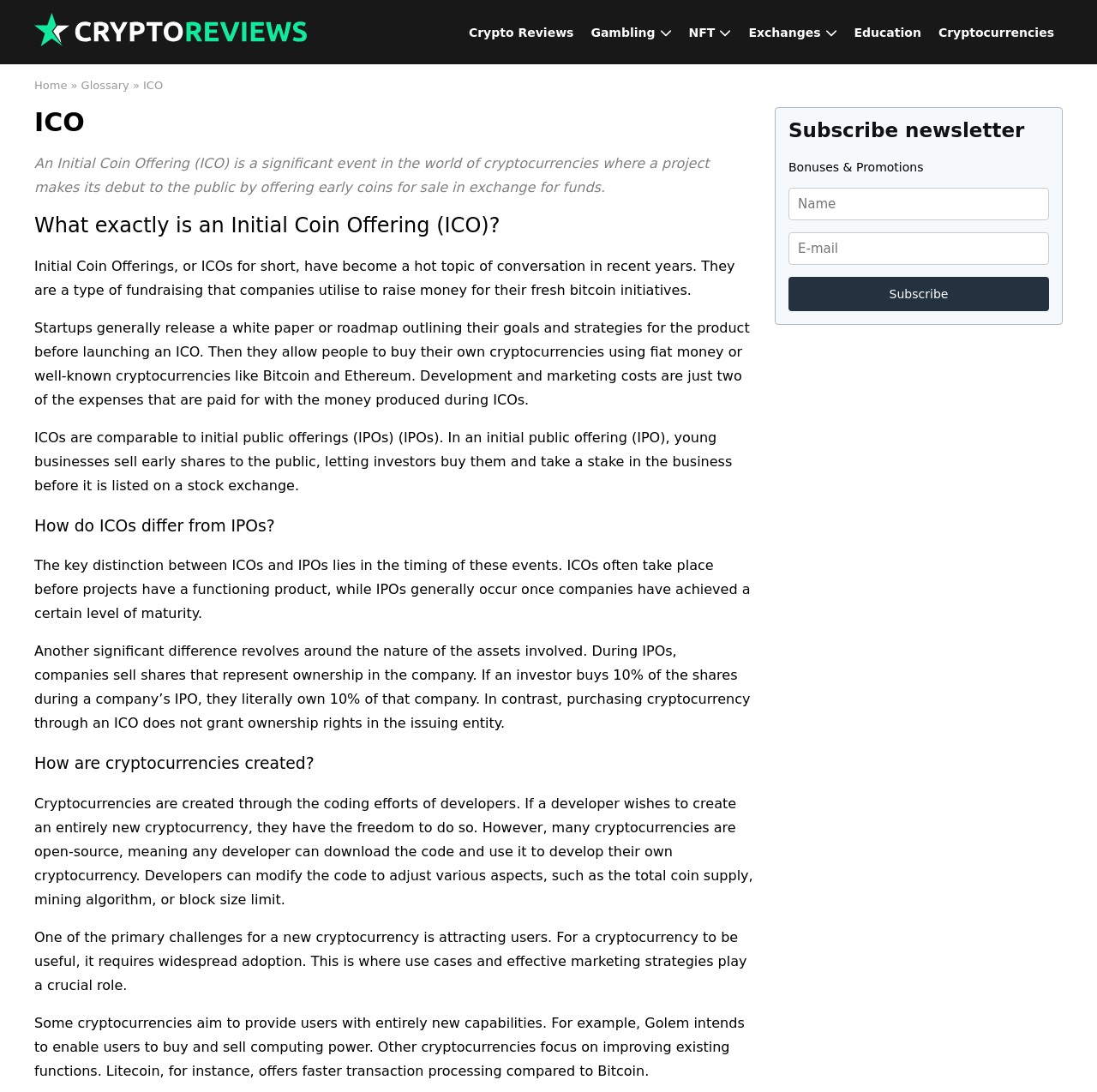Predict the bounding box coordinates of the UI element that matches this description: "Home". The coordinates should be in the format [left, top, right, bottom] with each value between 0 and 1.

[0.031, 0.072, 0.061, 0.084]